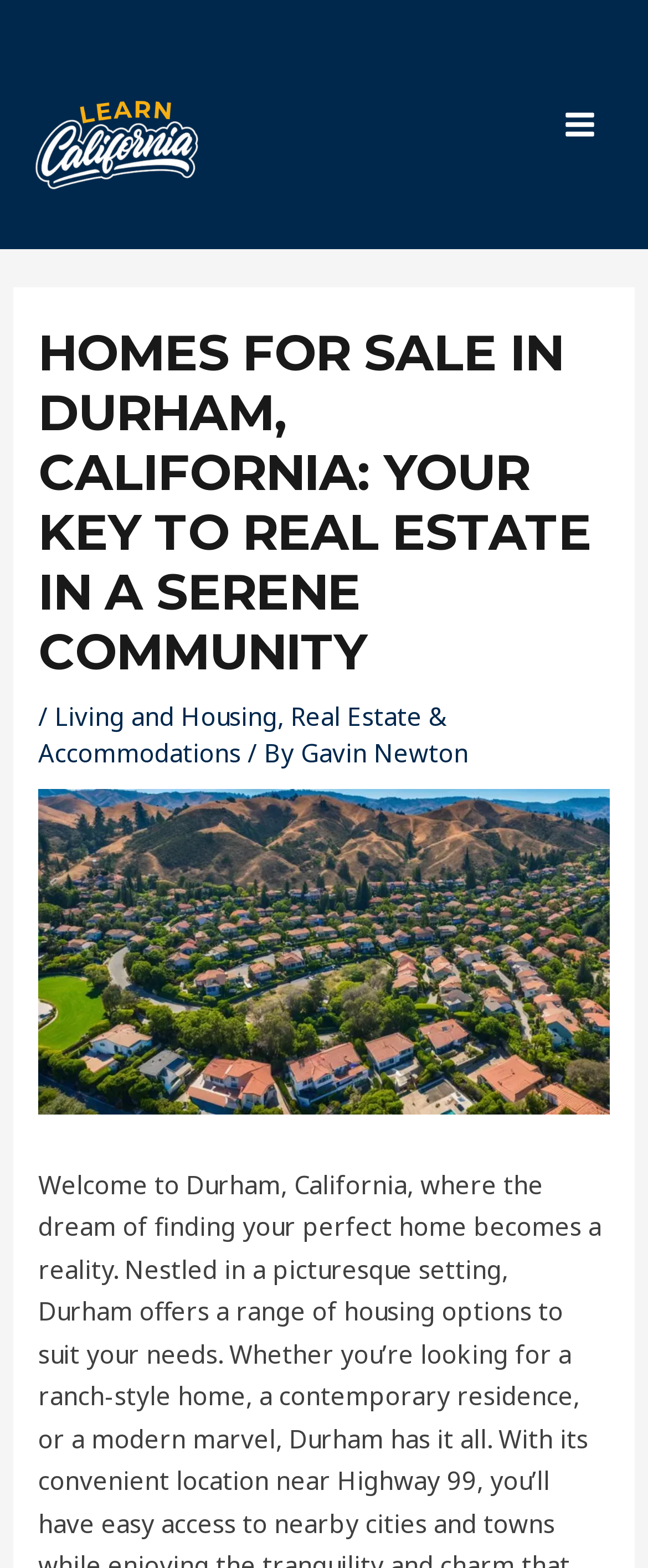Please answer the following query using a single word or phrase: 
Who is the author of the real estate content?

Gavin Newton